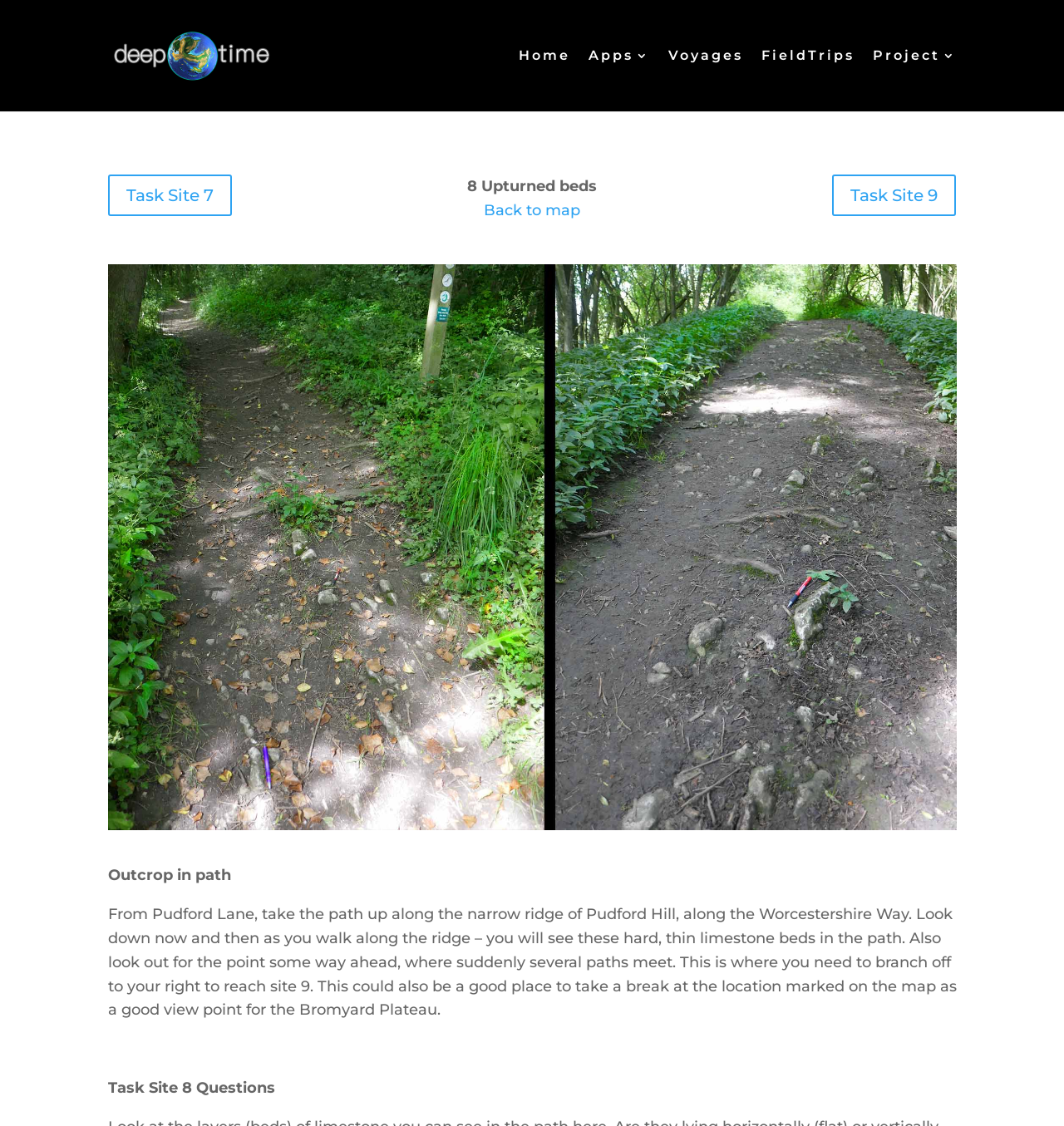Identify the bounding box coordinates for the UI element mentioned here: "Voyages". Provide the coordinates as four float values between 0 and 1, i.e., [left, top, right, bottom].

[0.628, 0.044, 0.698, 0.099]